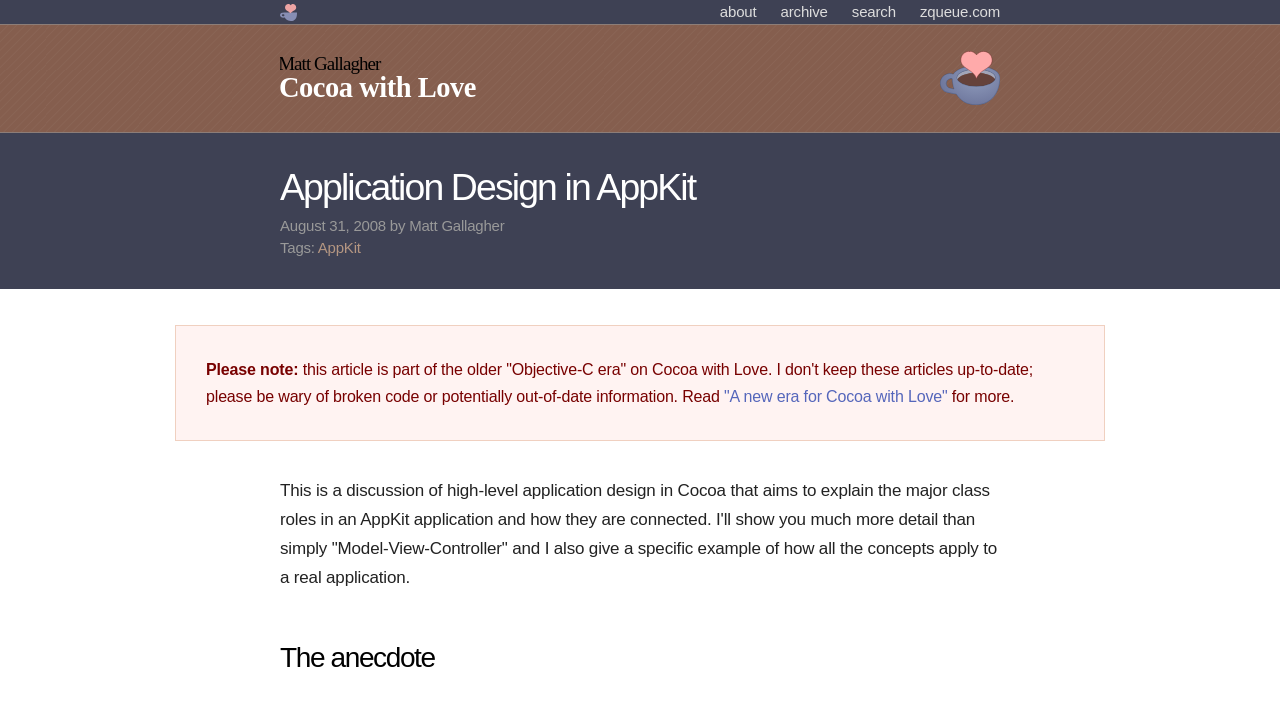Please identify the bounding box coordinates of the element's region that I should click in order to complete the following instruction: "learn about AppKit". The bounding box coordinates consist of four float numbers between 0 and 1, i.e., [left, top, right, bottom].

[0.248, 0.341, 0.282, 0.365]